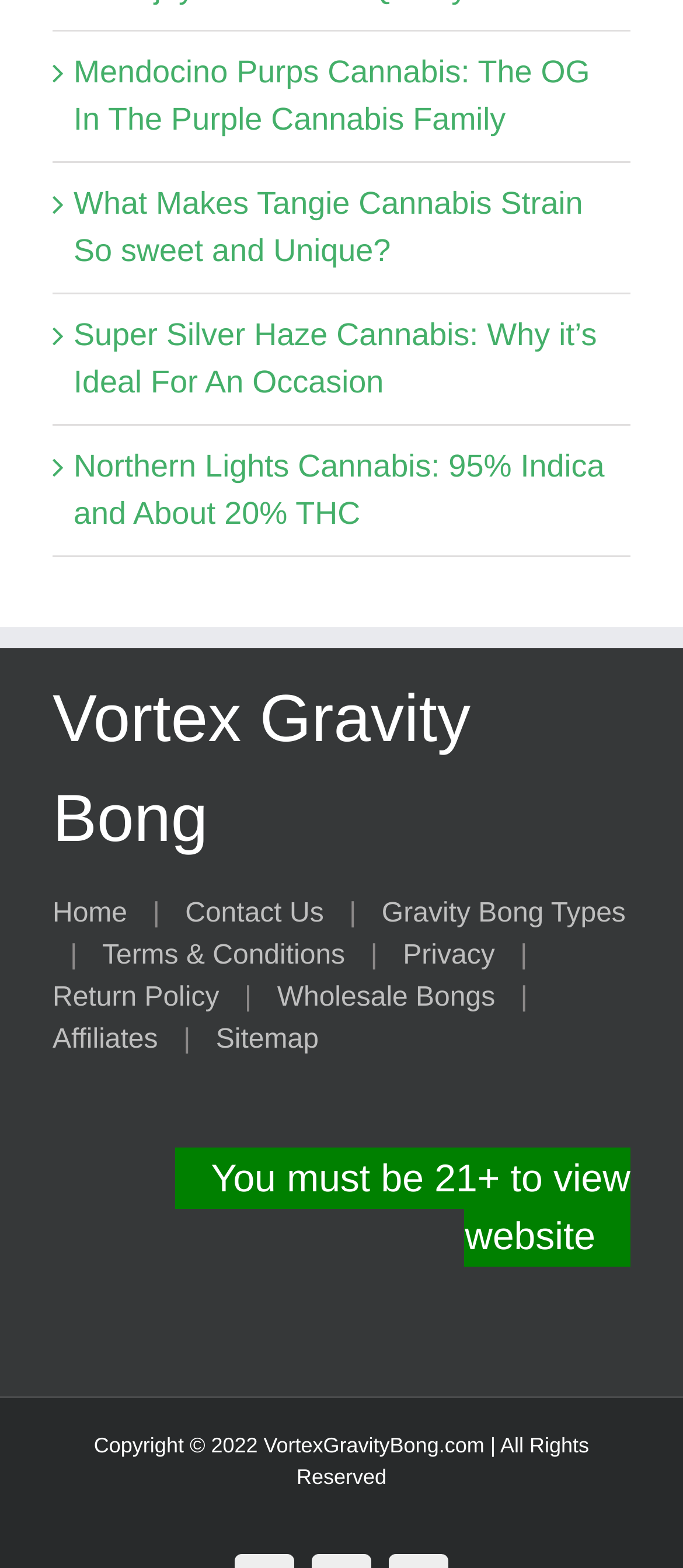Given the webpage screenshot and the description, determine the bounding box coordinates (top-left x, top-left y, bottom-right x, bottom-right y) that define the location of the UI element matching this description: Return Policy

[0.077, 0.627, 0.321, 0.646]